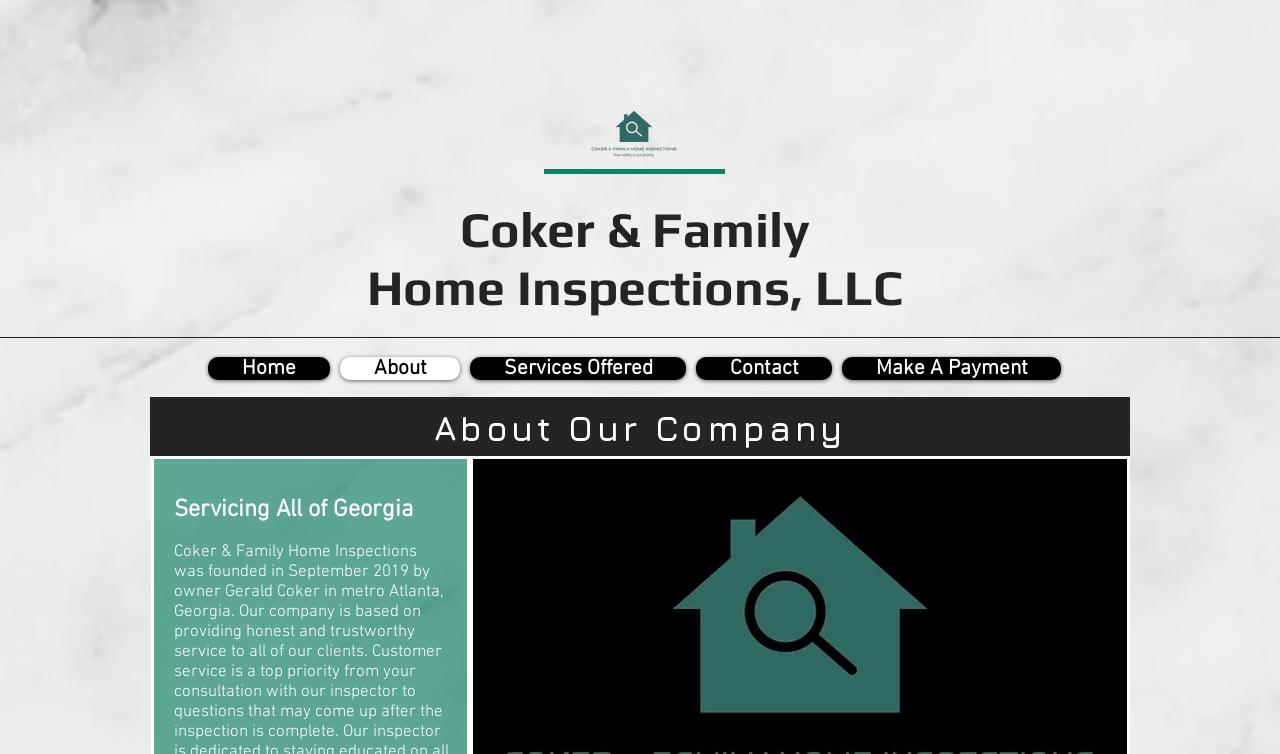Please respond to the question with a concise word or phrase:
What is the type of business?

Home Inspections